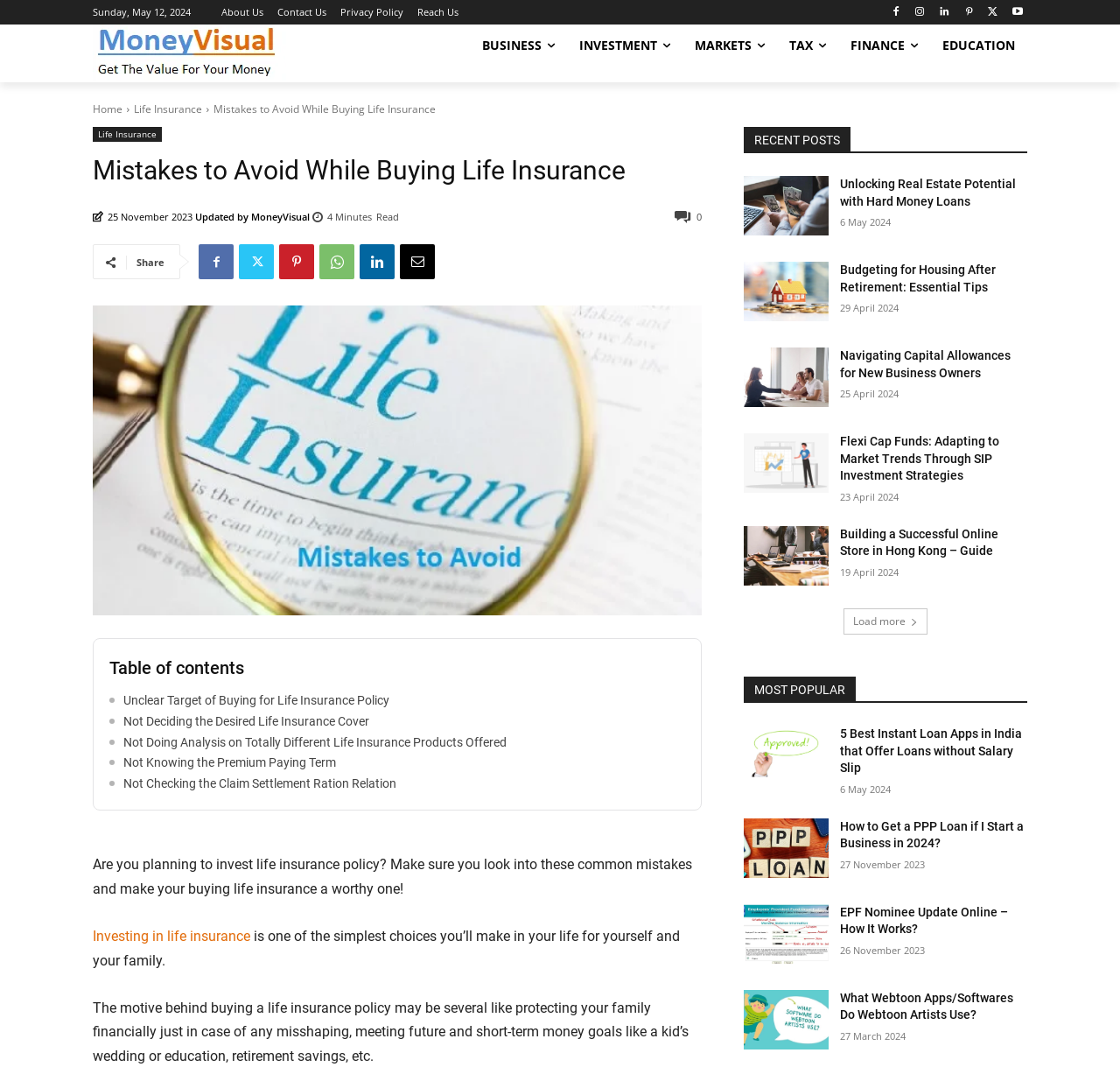Provide the bounding box coordinates of the HTML element this sentence describes: "Markets". The bounding box coordinates consist of four float numbers between 0 and 1, i.e., [left, top, right, bottom].

[0.609, 0.023, 0.694, 0.062]